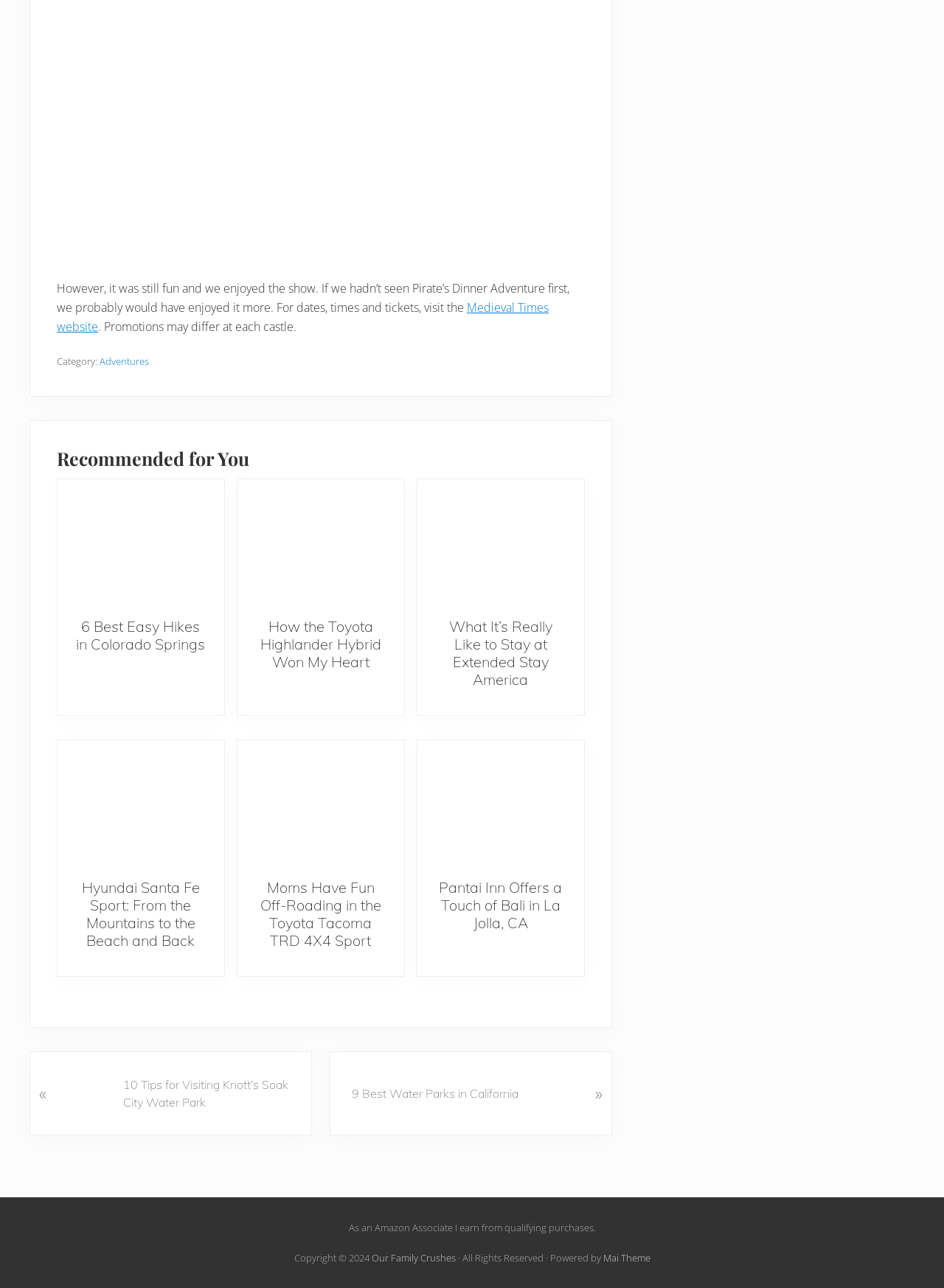What is the copyright year mentioned in the footer section?
Examine the image and give a concise answer in one word or a short phrase.

2024